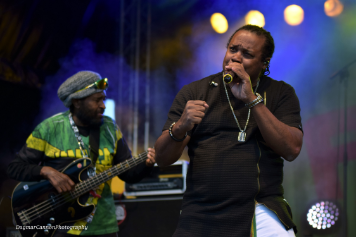What color is the lead singer's outfit?
Using the visual information, answer the question in a single word or phrase.

Black